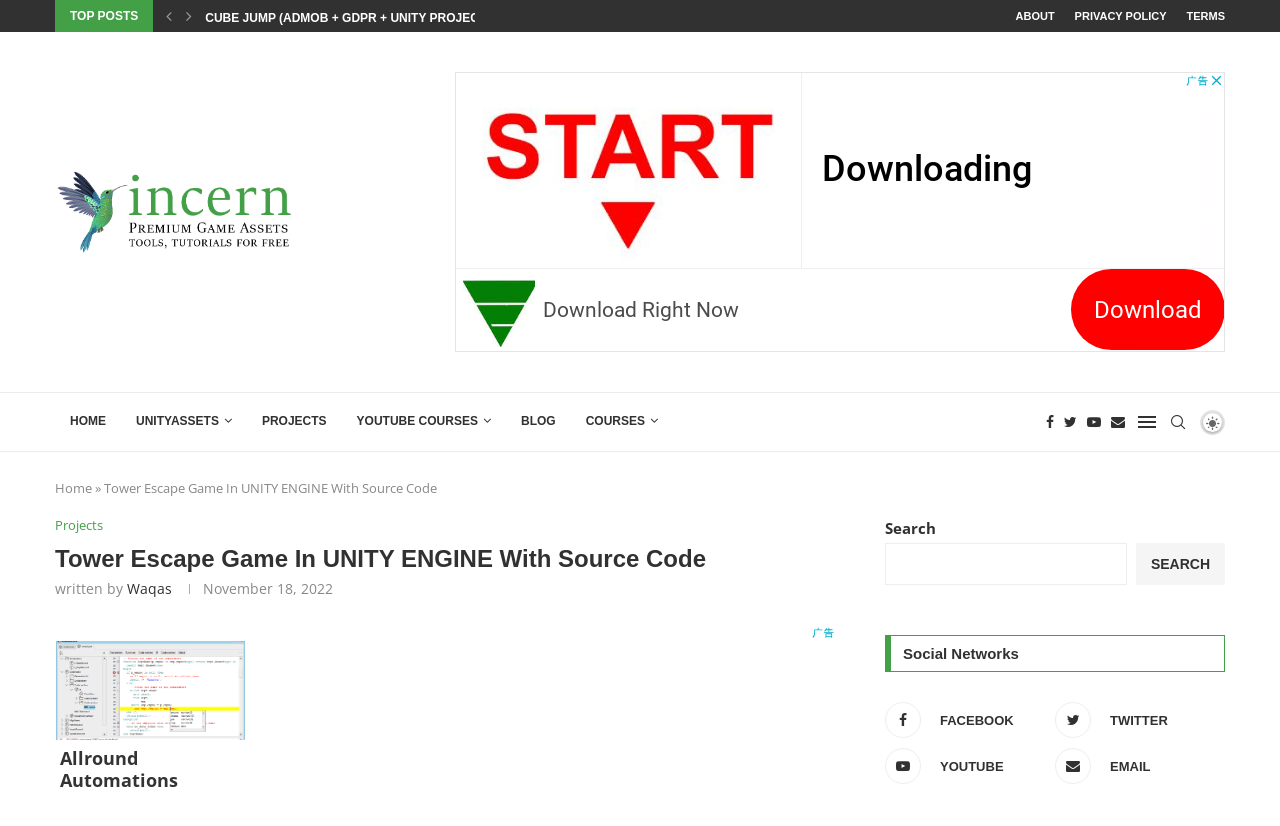What is the search function for?
Based on the image, provide a one-word or brief-phrase response.

Searching the website